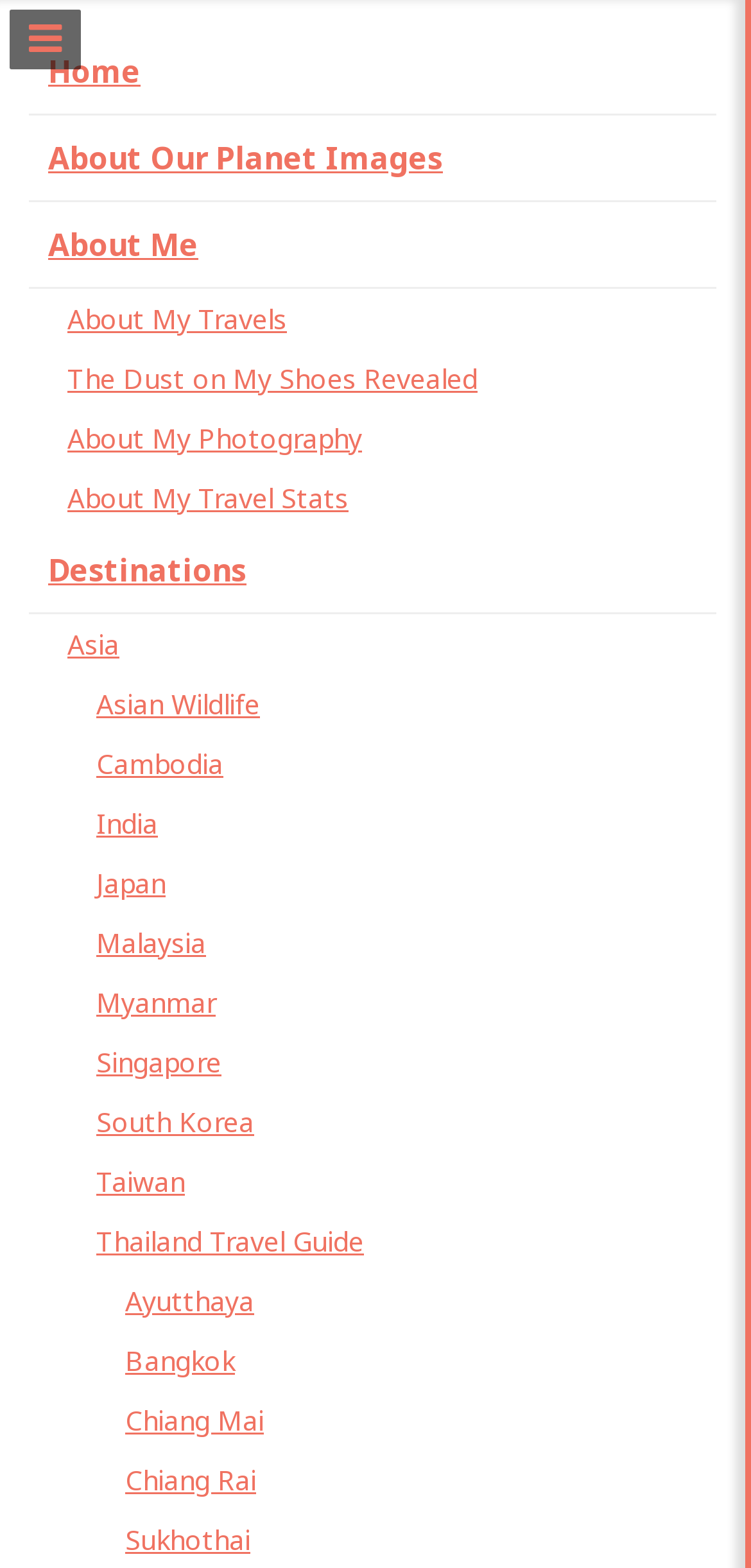Answer the following query concisely with a single word or phrase:
What is the last link on the webpage?

Chiang Rai